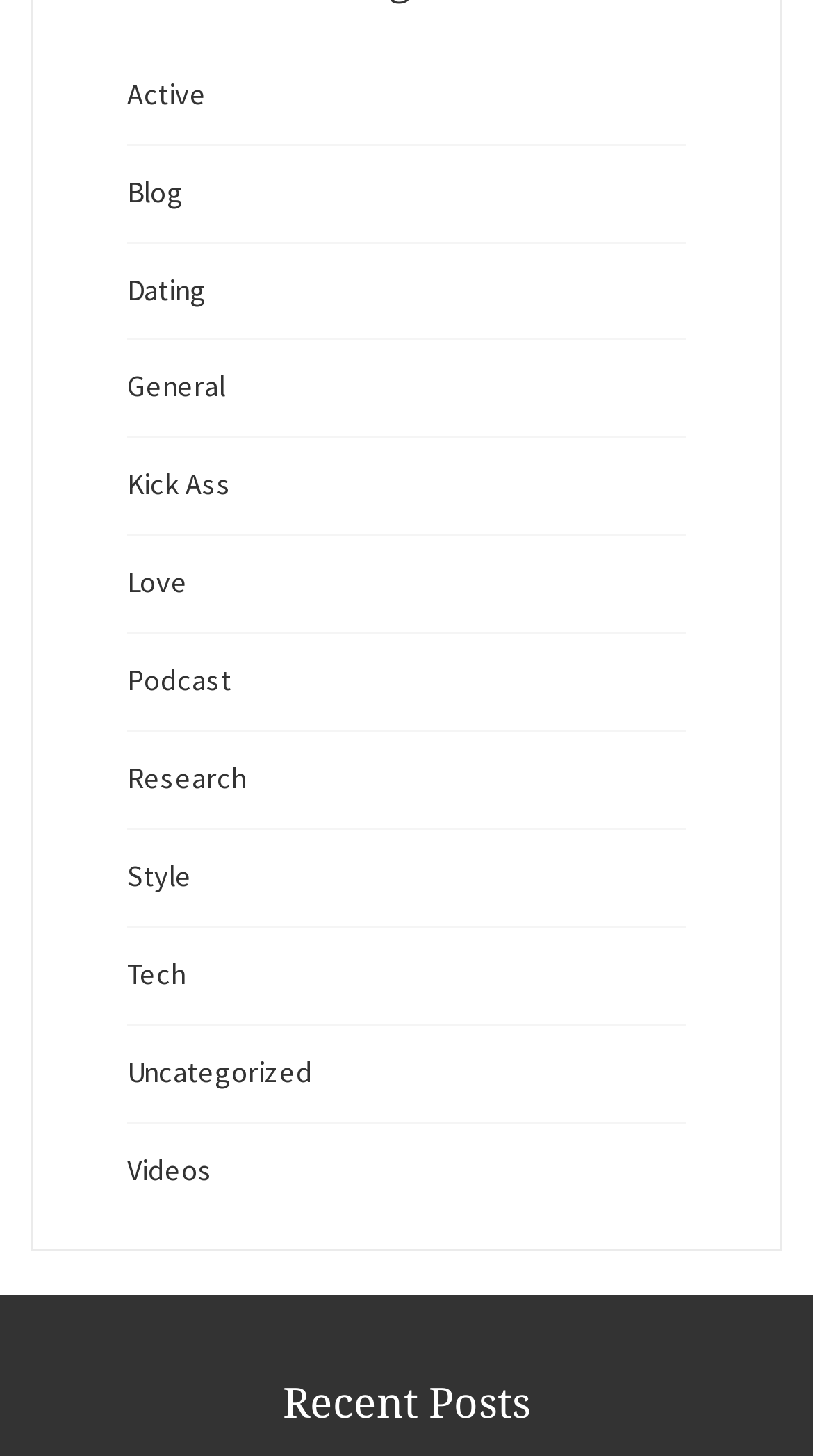Given the webpage screenshot and the description, determine the bounding box coordinates (top-left x, top-left y, bottom-right x, bottom-right y) that define the location of the UI element matching this description: Love

[0.156, 0.383, 0.231, 0.42]